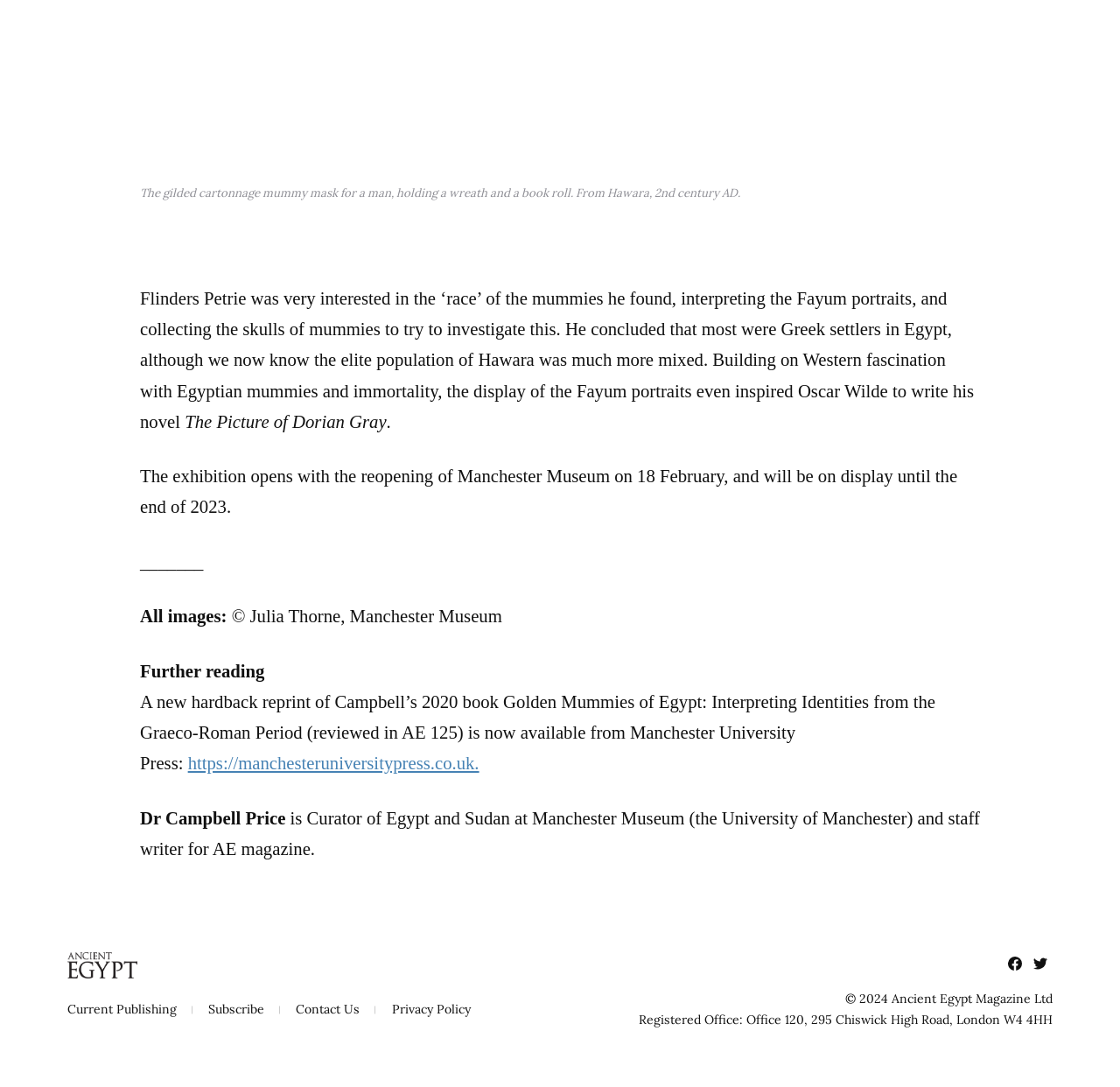Respond to the question below with a single word or phrase:
What is the name of the museum mentioned?

Manchester Museum